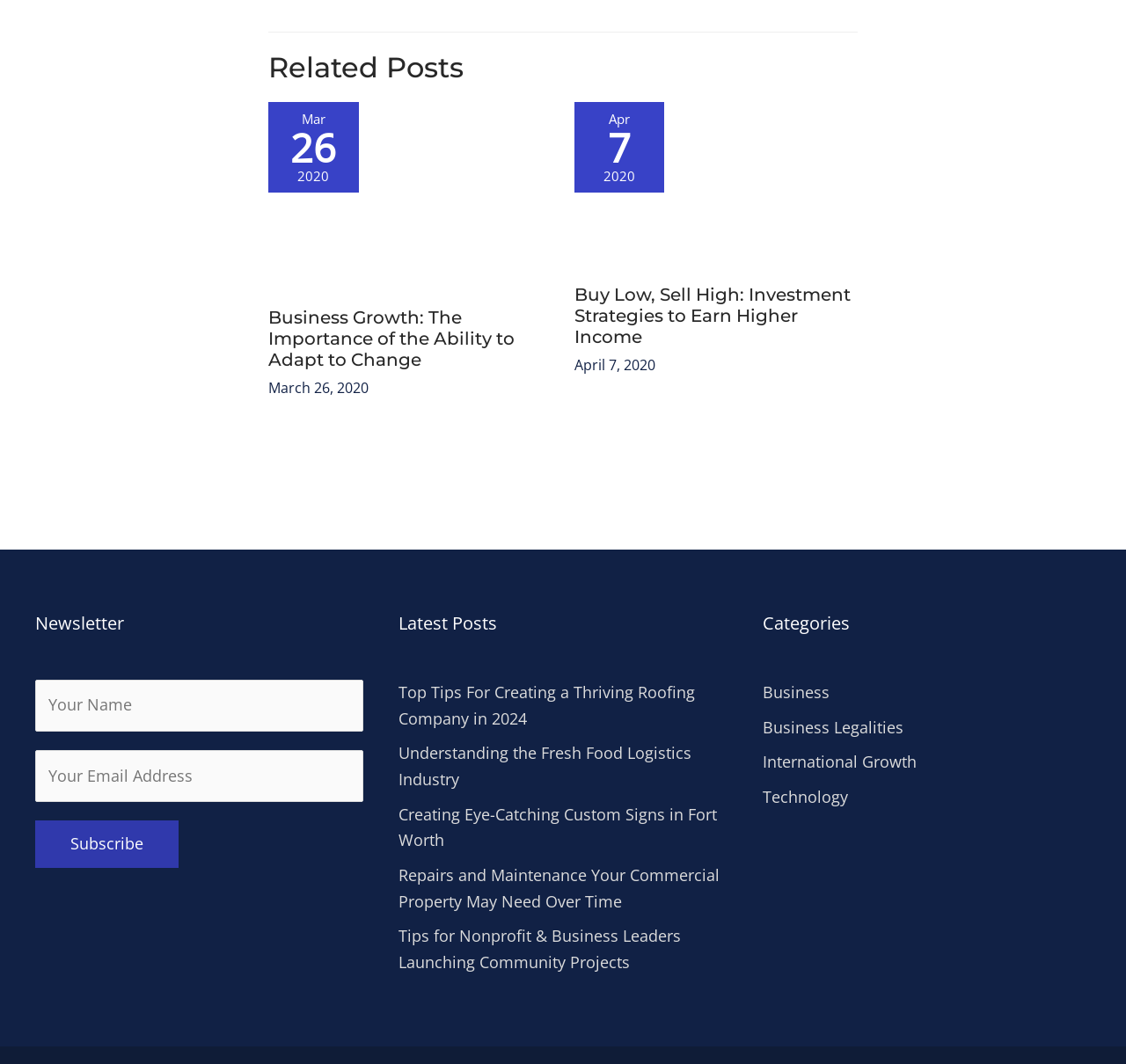Answer in one word or a short phrase: 
How many categories are there in the 'Categories' section?

4